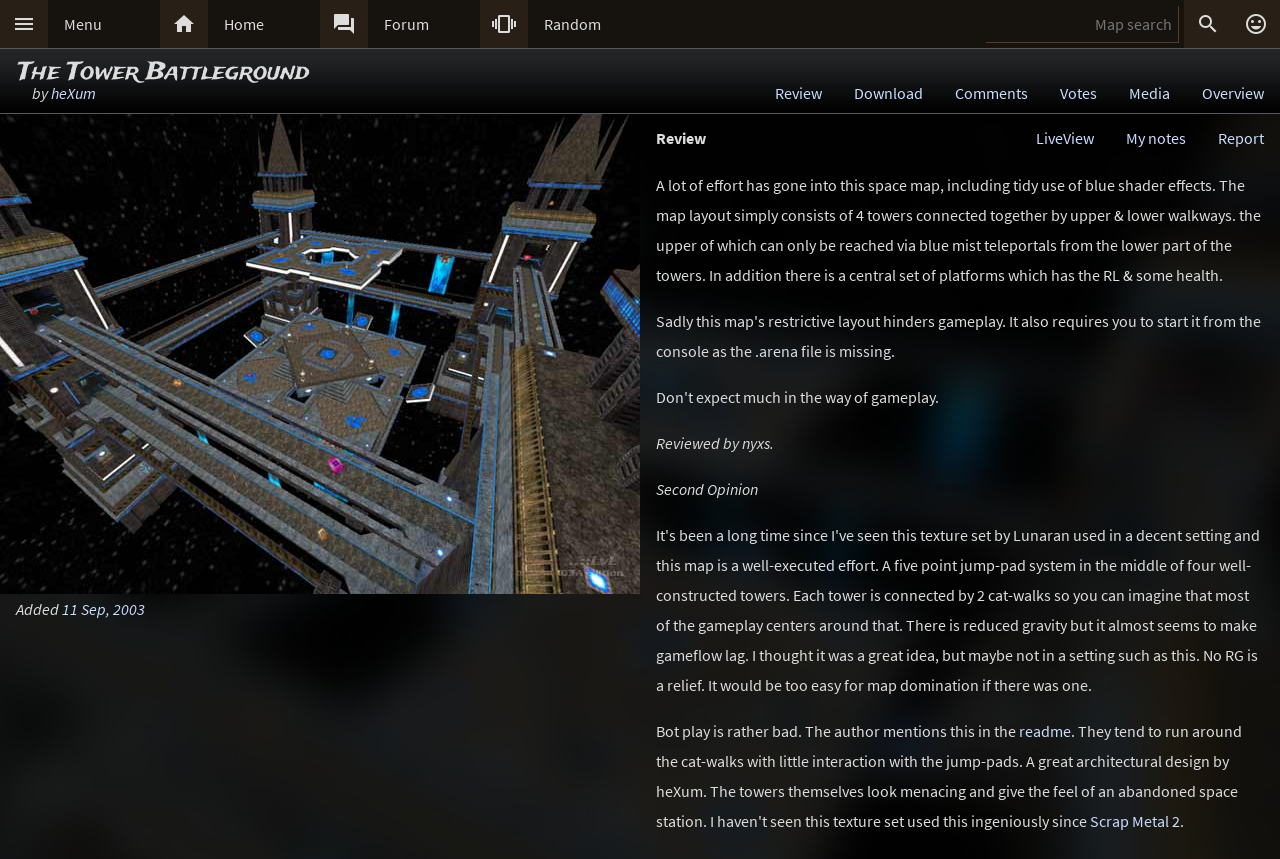What is the reviewer's opinion about the map's bot play?
Please give a detailed answer to the question using the information shown in the image.

I found the answer by looking at the text 'Bot play is rather bad. The author mentions this in the readme.' which is located in the review section. This indicates that the reviewer thinks the map's bot play is rather bad.